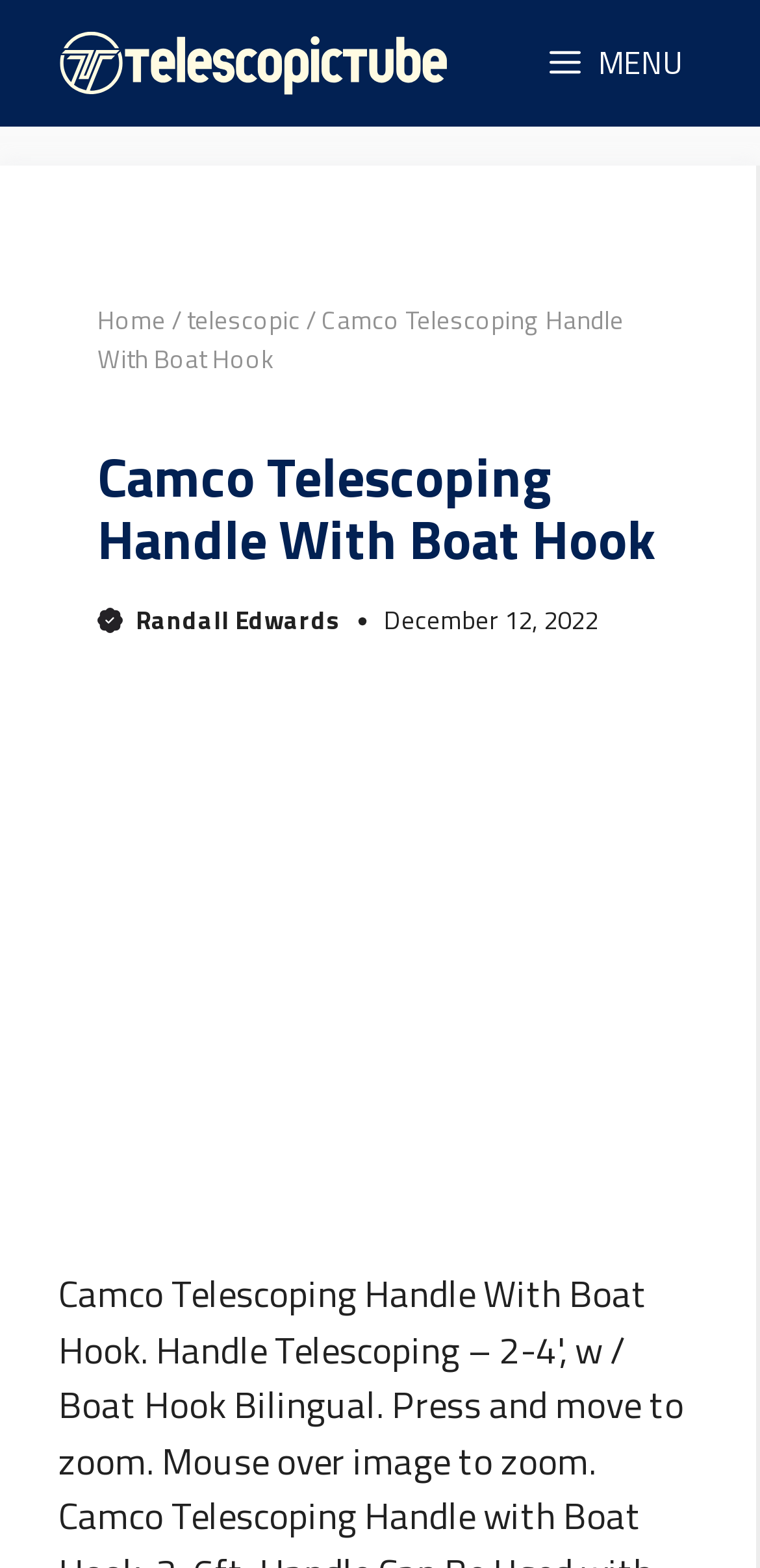Please provide a one-word or phrase answer to the question: 
What is the purpose of the button with the text 'MENU'?

To expand the primary menu